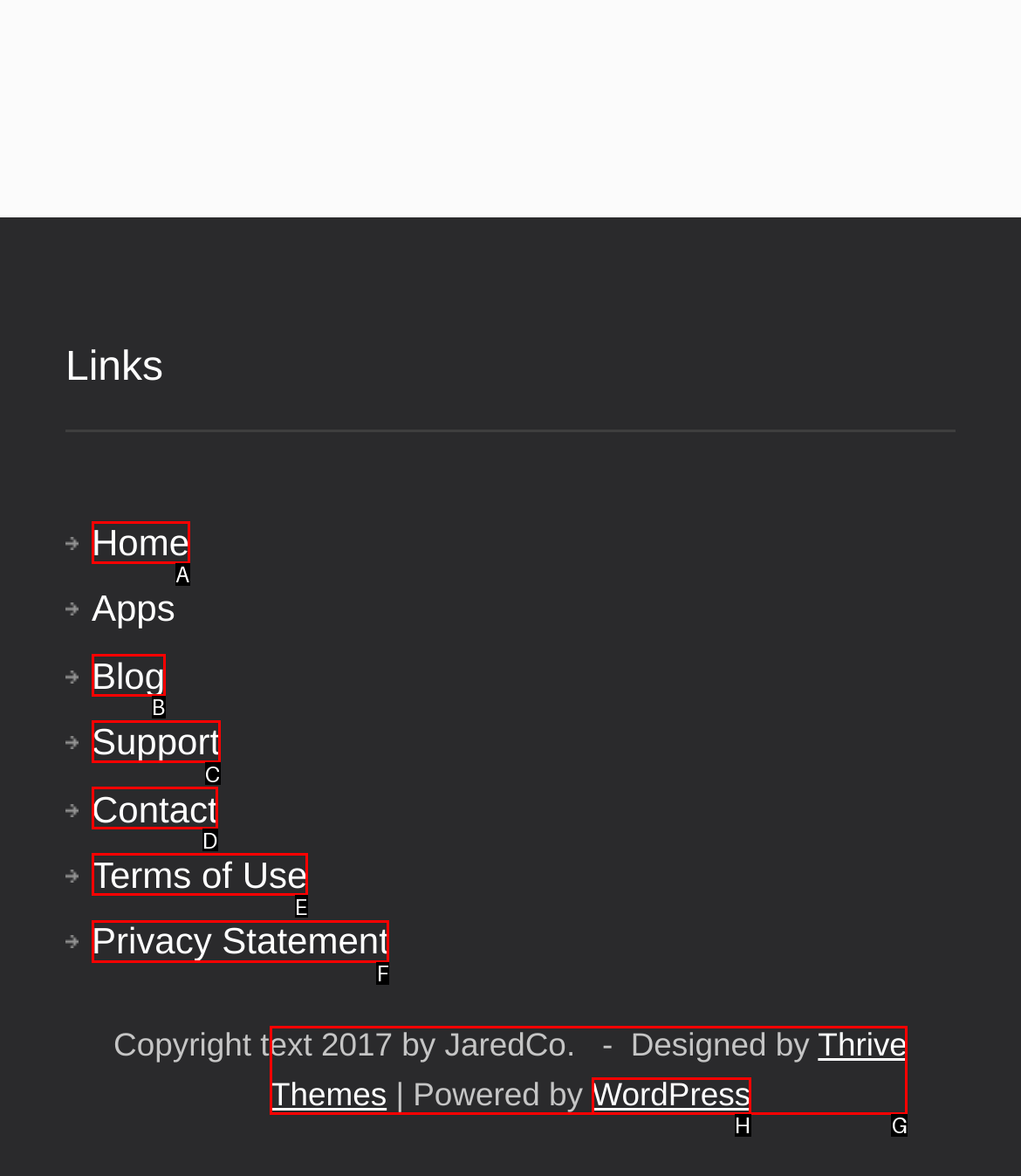Select the letter of the option that should be clicked to achieve the specified task: contact us. Respond with just the letter.

D